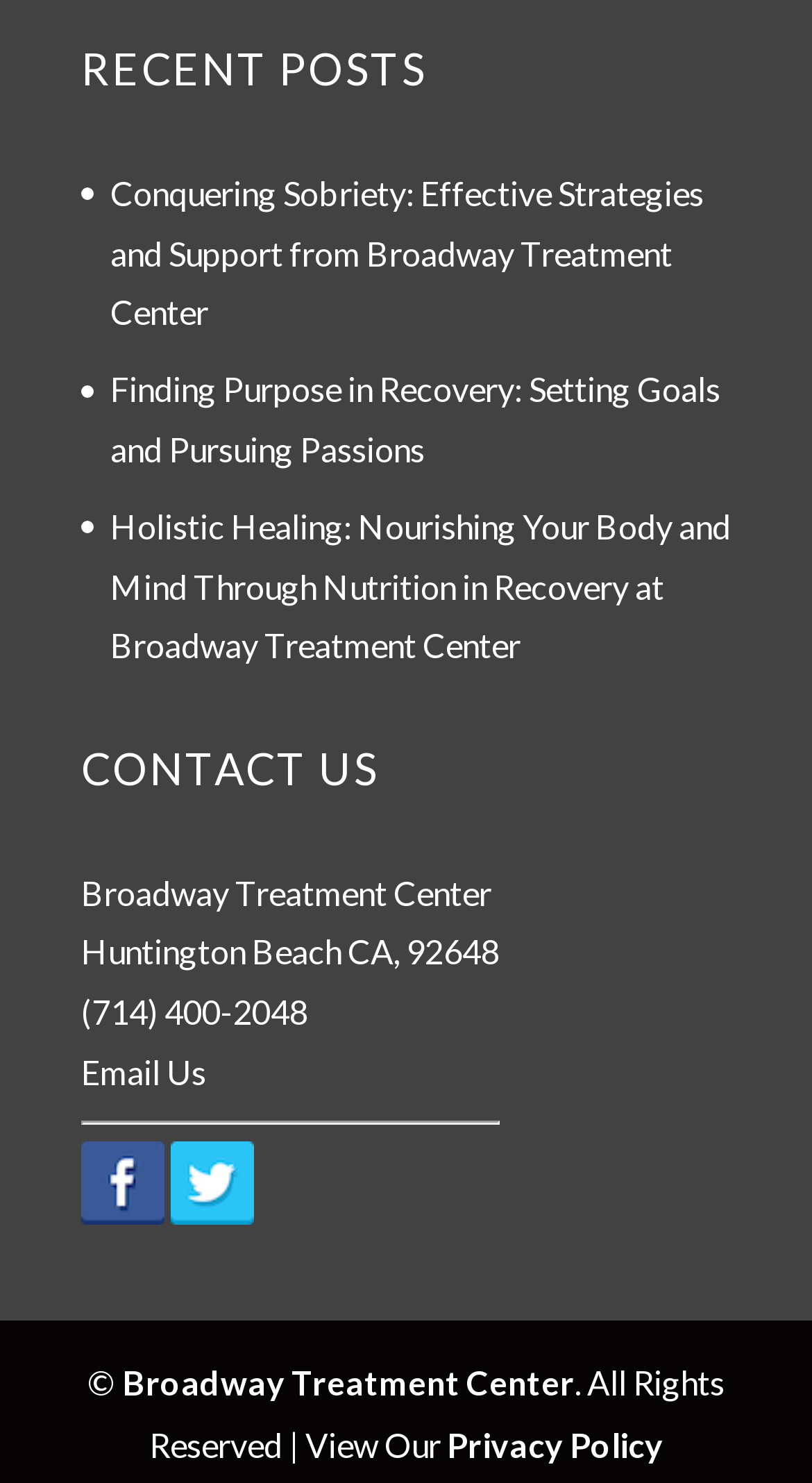Please reply to the following question with a single word or a short phrase:
How can I contact Broadway Treatment Center via email?

Email Us